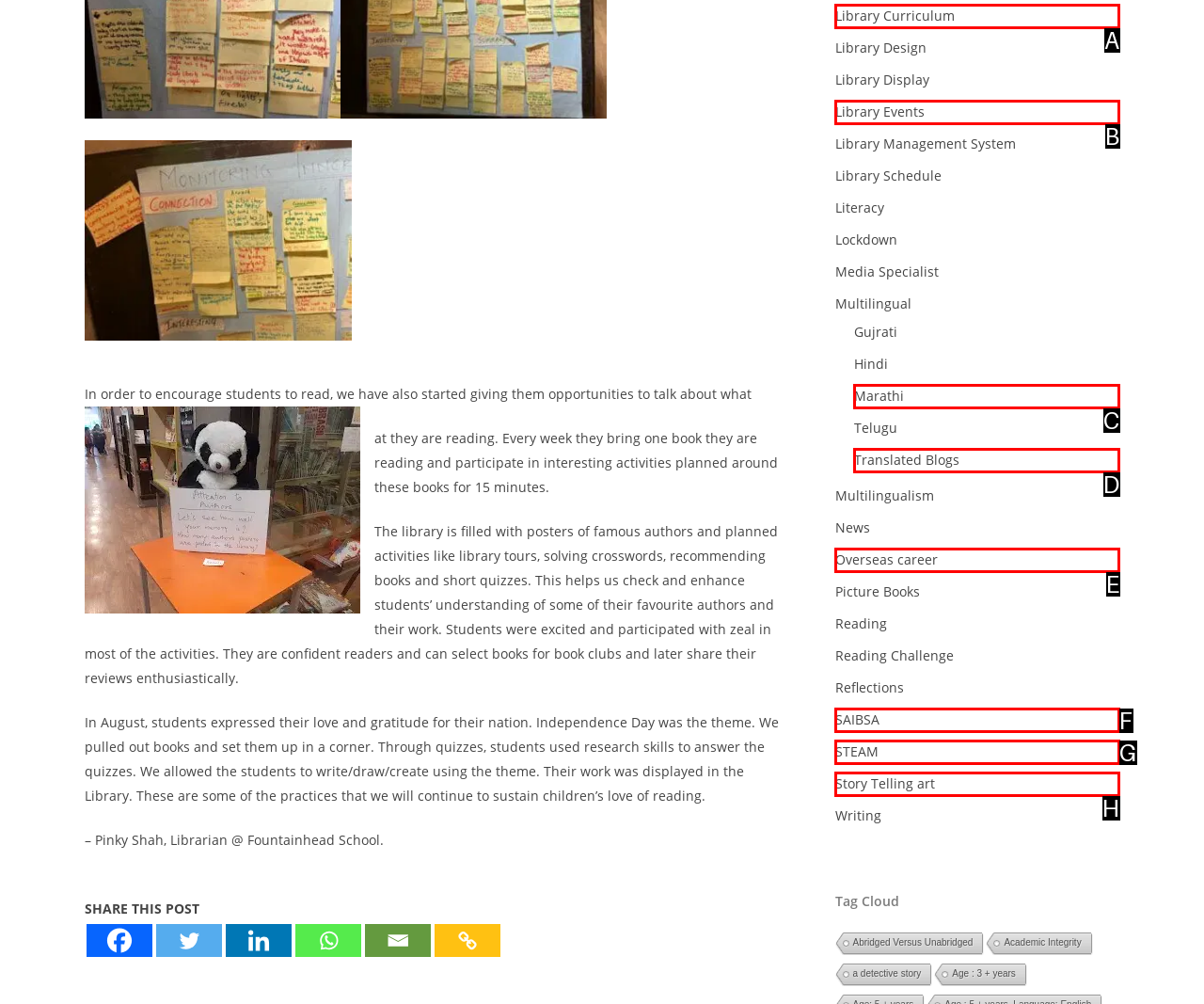Specify the letter of the UI element that should be clicked to achieve the following: Click on Euro 2024 link
Provide the corresponding letter from the choices given.

None